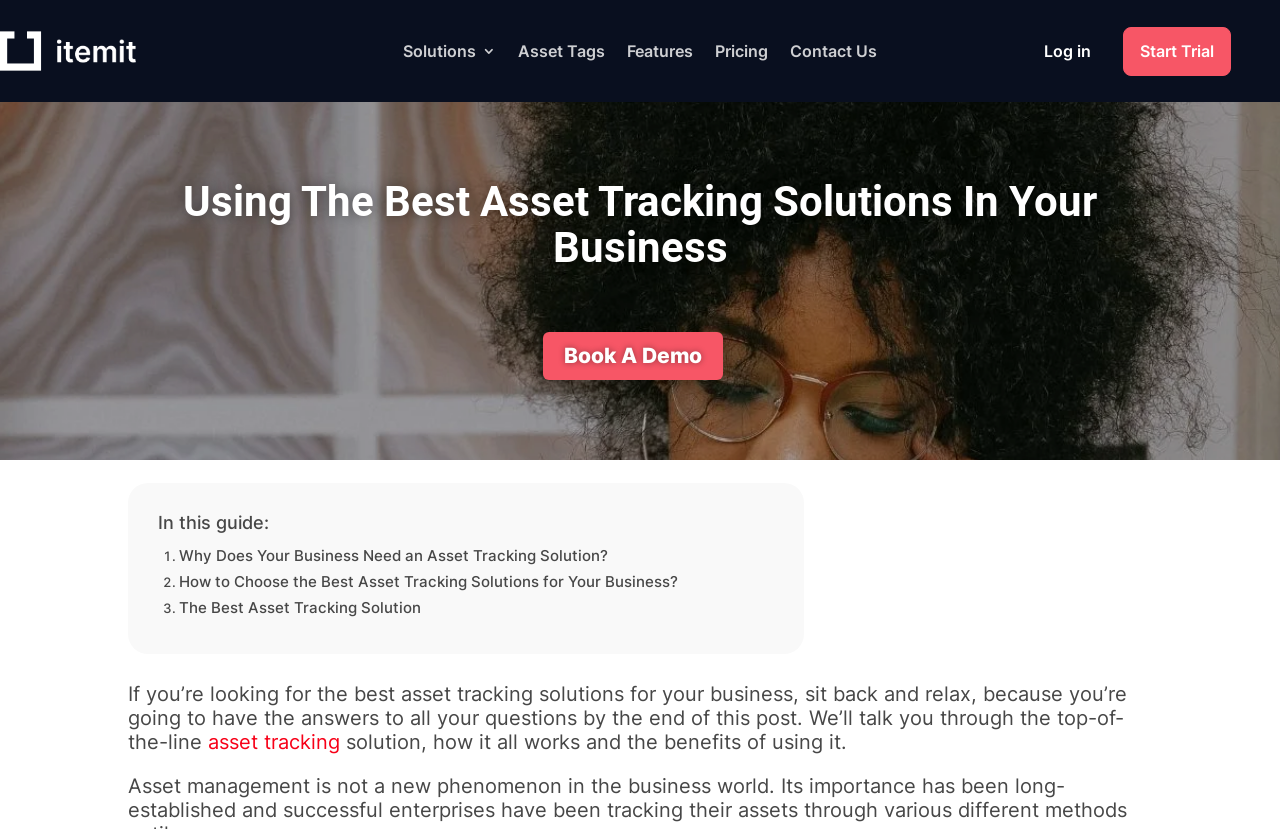Locate the bounding box coordinates of the element that needs to be clicked to carry out the instruction: "Go to 'Solutions'". The coordinates should be given as four float numbers ranging from 0 to 1, i.e., [left, top, right, bottom].

[0.315, 0.047, 0.388, 0.086]